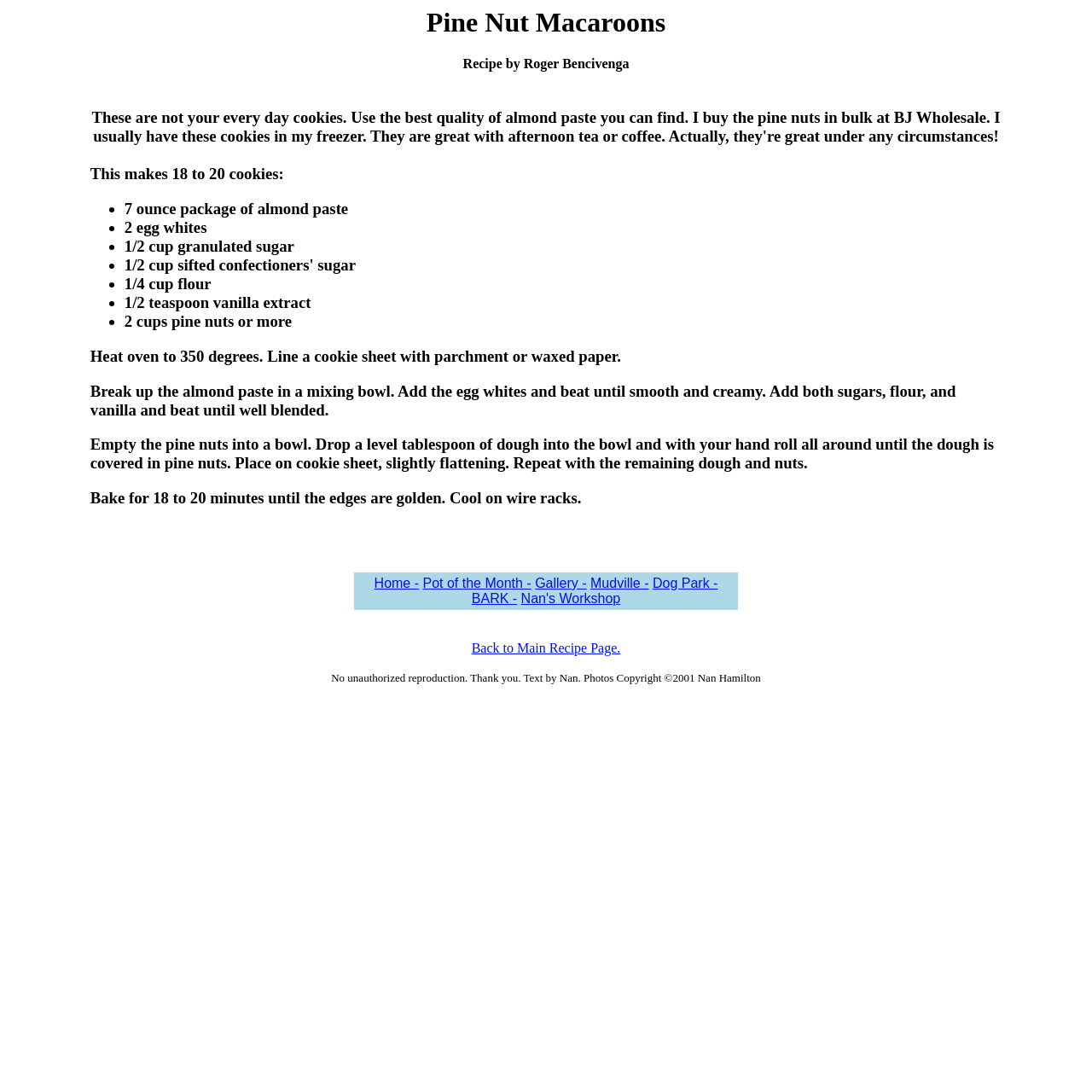Who is the author of the recipe?
Please provide a comprehensive answer based on the information in the image.

The author of the recipe is mentioned in the heading 'Recipe by Roger Bencivenga' which is located below the title of the recipe, indicating that Roger Bencivenga is the creator of the recipe.